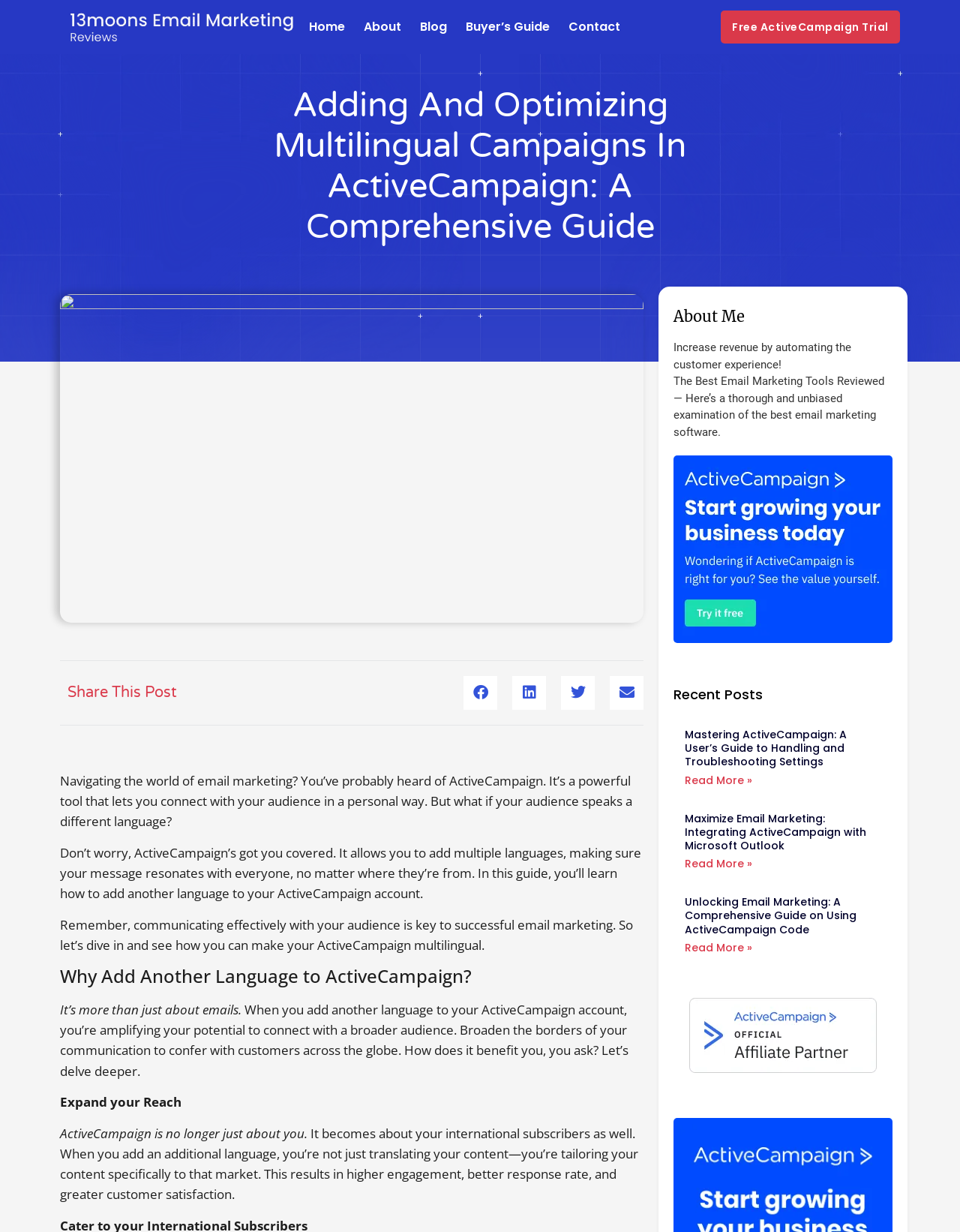Given the element description: "Buyer’s Guide", predict the bounding box coordinates of this UI element. The coordinates must be four float numbers between 0 and 1, given as [left, top, right, bottom].

[0.485, 0.0, 0.573, 0.044]